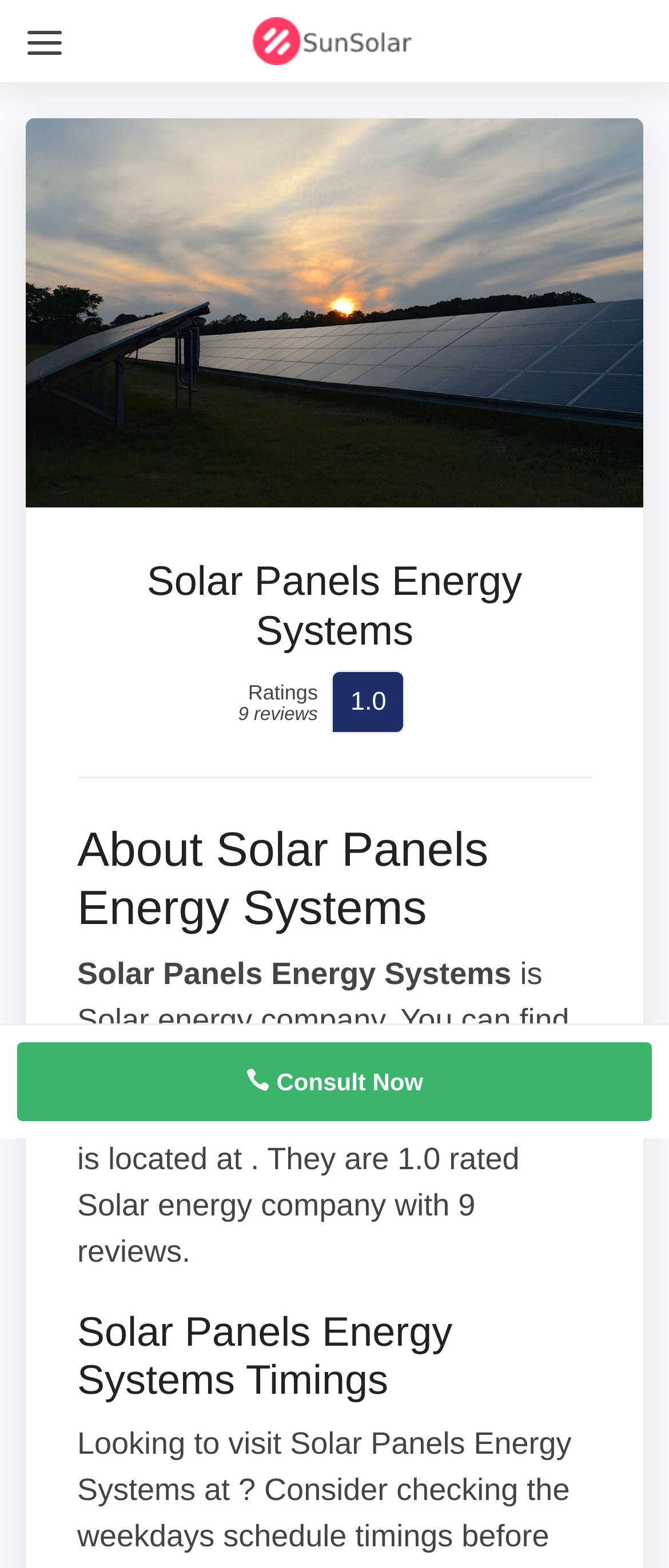How many reviews does Solar Panels Energy Systems have?
Look at the image and answer the question using a single word or phrase.

9 reviews